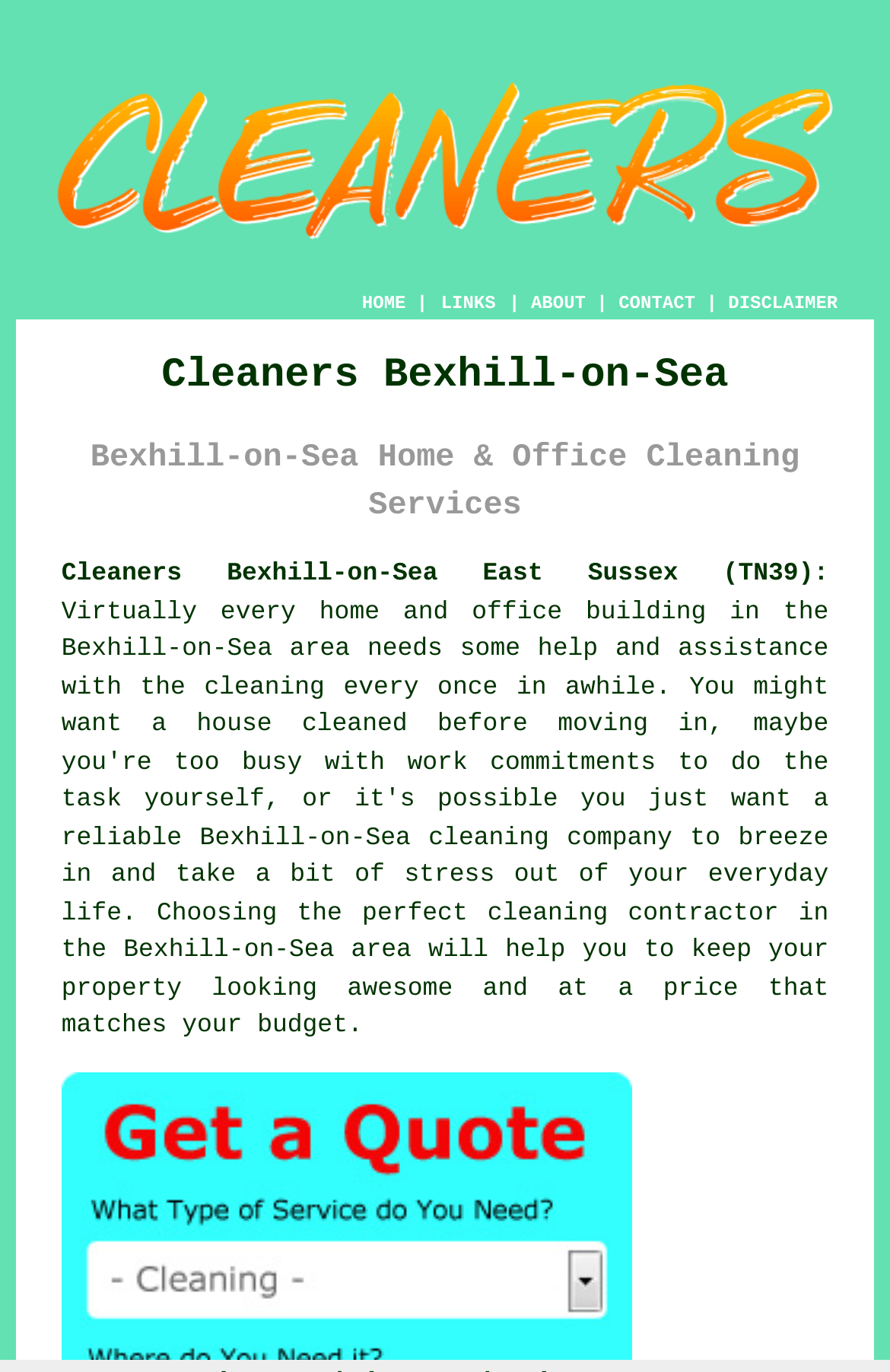Identify and provide the bounding box coordinates of the UI element described: "Cleaners Bexhill-on-Sea East Sussex (TN39):". The coordinates should be formatted as [left, top, right, bottom], with each number being a float between 0 and 1.

[0.069, 0.41, 0.931, 0.43]